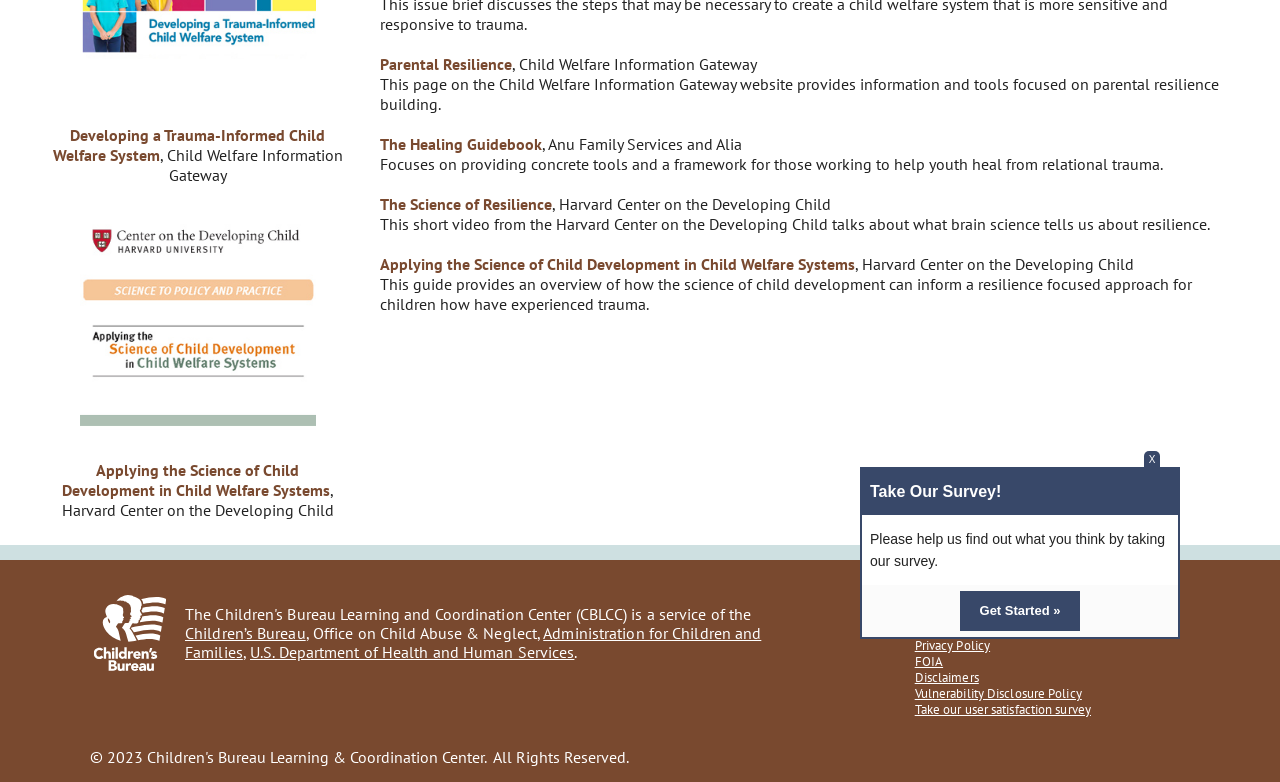Using the description: "Get Started", determine the UI element's bounding box coordinates. Ensure the coordinates are in the format of four float numbers between 0 and 1, i.e., [left, top, right, bottom].

None